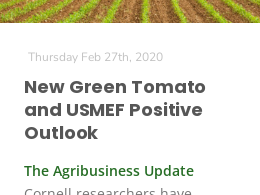Explain the image with as much detail as possible.

The image features a lush agricultural landscape, highlighting rows of healthy crops that stretch into the distance, indicative of a thriving farm environment. It accompanies an article titled "New Green Tomato and USMEF Positive Outlook," published on February 27, 2020. The article discusses groundbreaking research by Cornell scientists on a new variety of green tomato, as well as a favorable outlook for beef exports from the United States Meat Export Federation (USMEF). This combination of innovative agricultural research and positive economic forecasts suggests a promising future for both crop and meat producers in the agricultural sector.